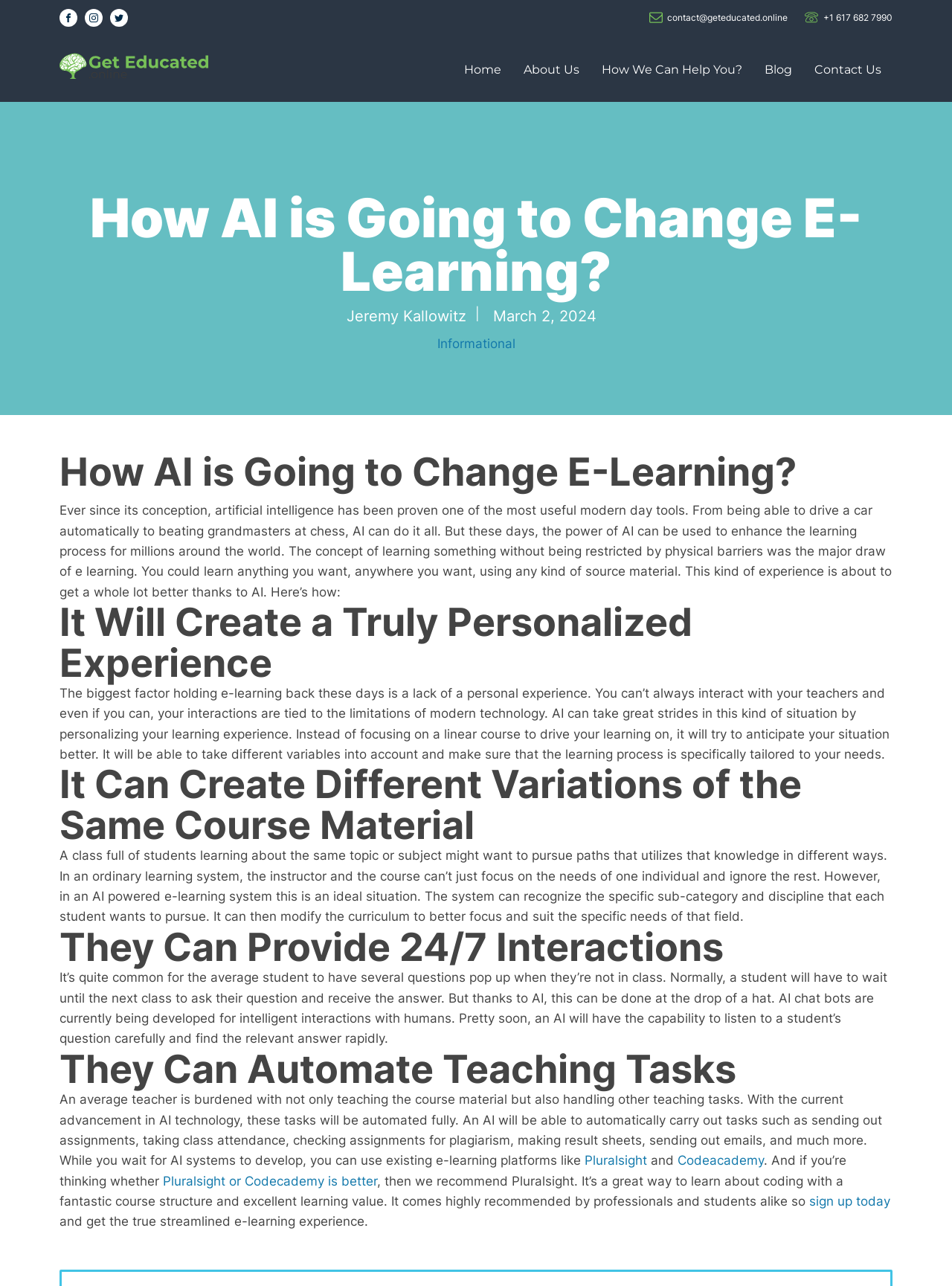Please determine the bounding box coordinates for the element with the description: "+1 617 682 7990".

[0.865, 0.008, 0.938, 0.019]